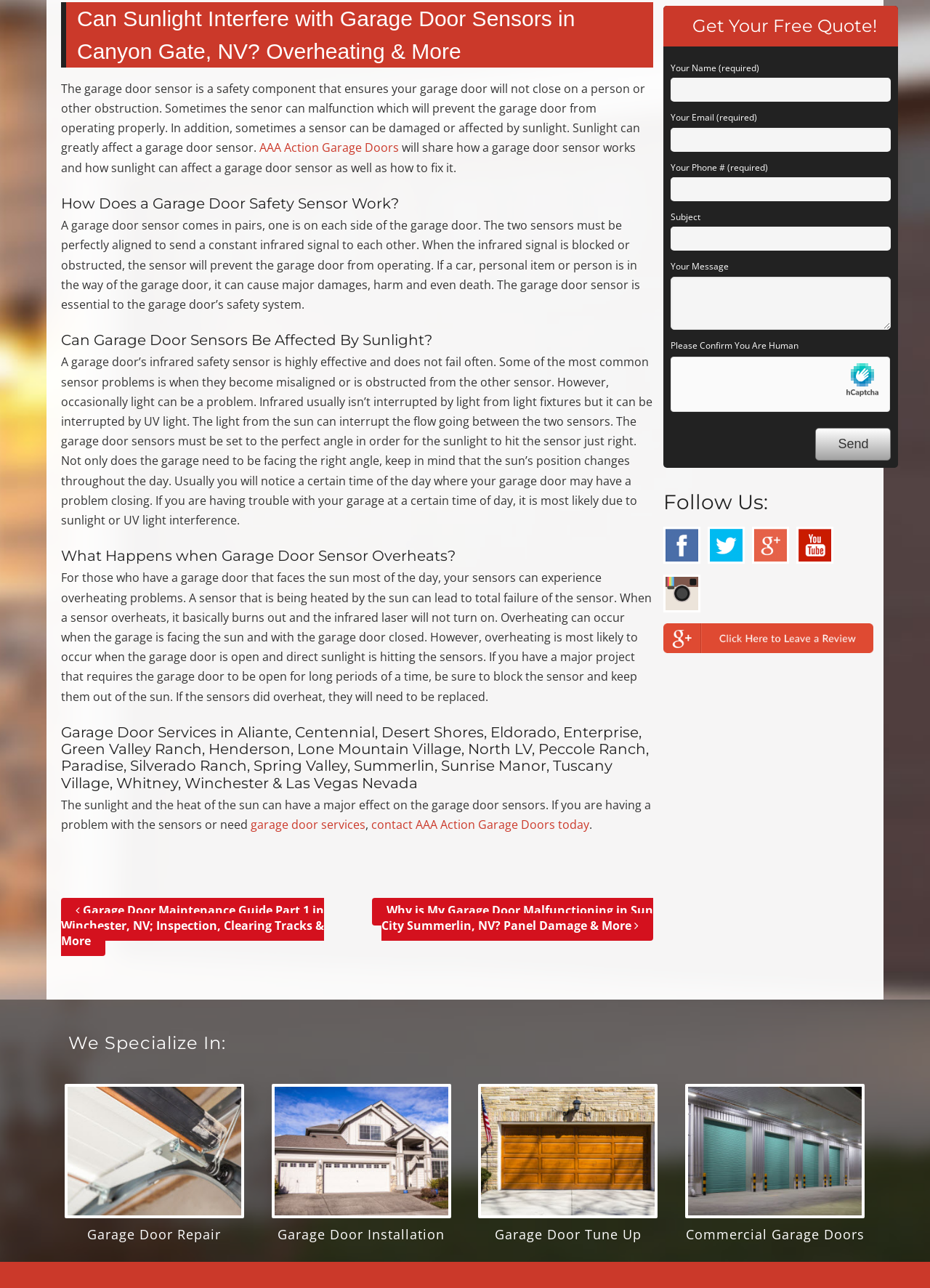Find the coordinates for the bounding box of the element with this description: "AAA Action Garage Doors".

[0.279, 0.109, 0.429, 0.121]